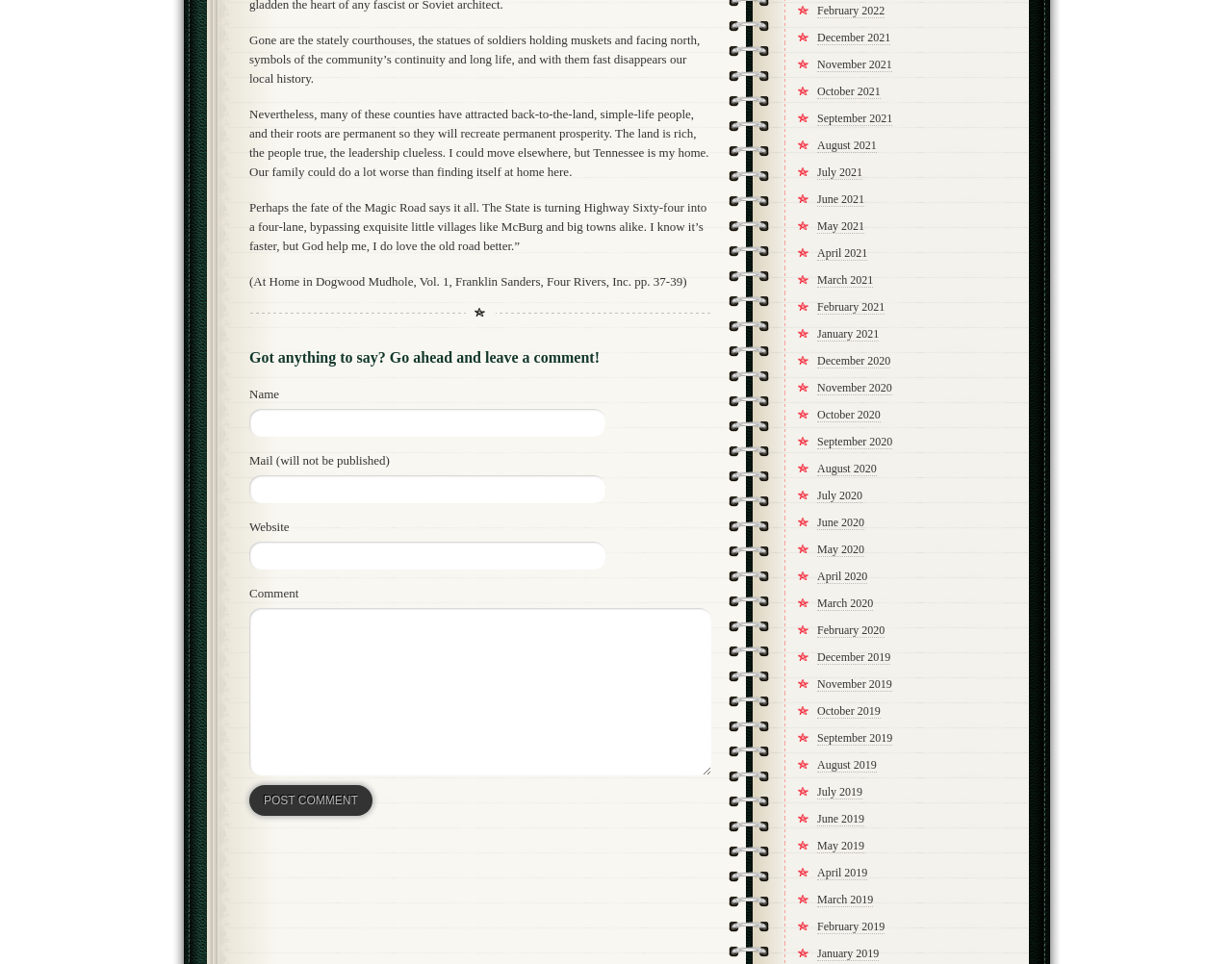With reference to the image, please provide a detailed answer to the following question: What is the purpose of the button at the bottom of the comment section?

The button at the bottom of the comment section is labeled 'POST COMMENT', which suggests that its purpose is to submit the comment after filling in the required information.